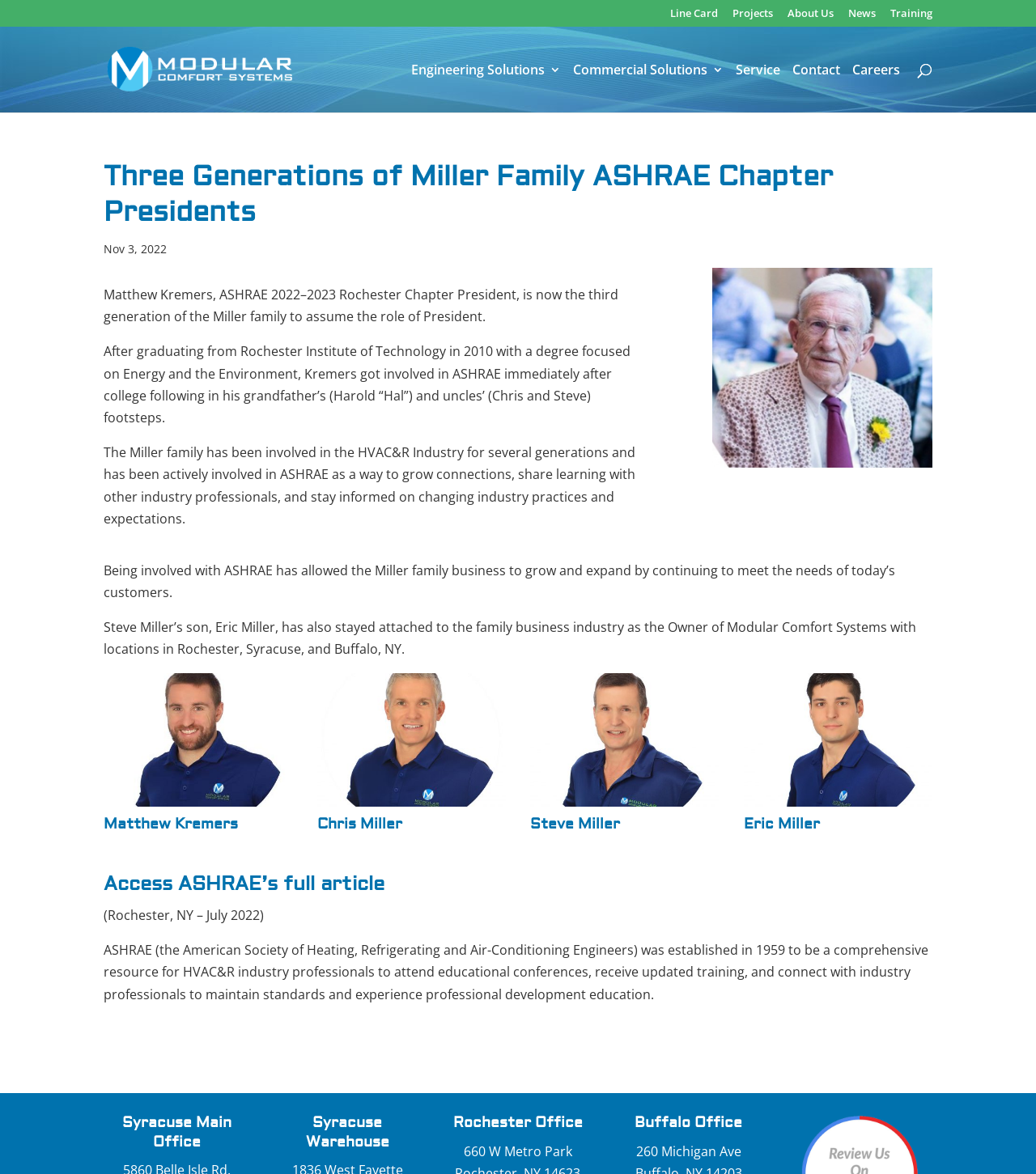Extract the top-level heading from the webpage and provide its text.

Three Generations of Miller Family ASHRAE Chapter Presidents